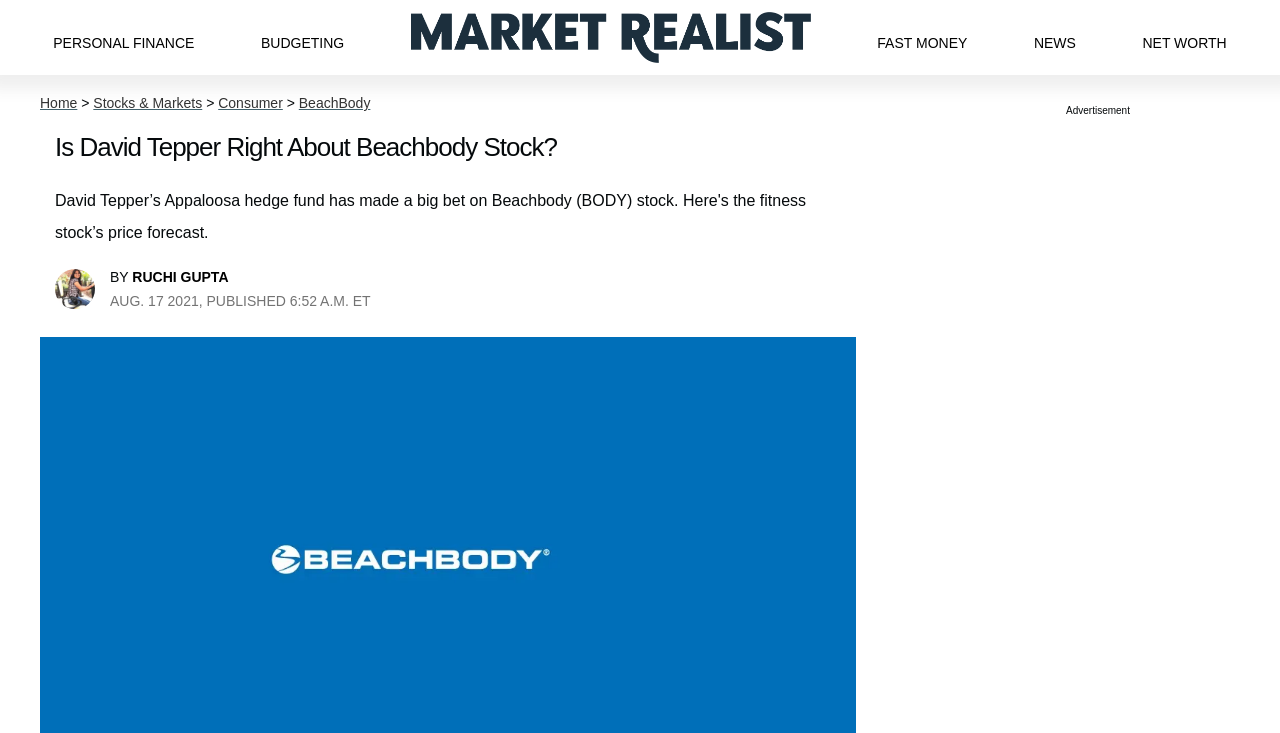Utilize the information from the image to answer the question in detail:
What is the company being discussed in the article?

The webpage has a link to 'BeachBody' in the navigation menu, and the heading of the article mentions David Tepper's bet on Beachbody stock, indicating that the company being discussed is Beachbody.